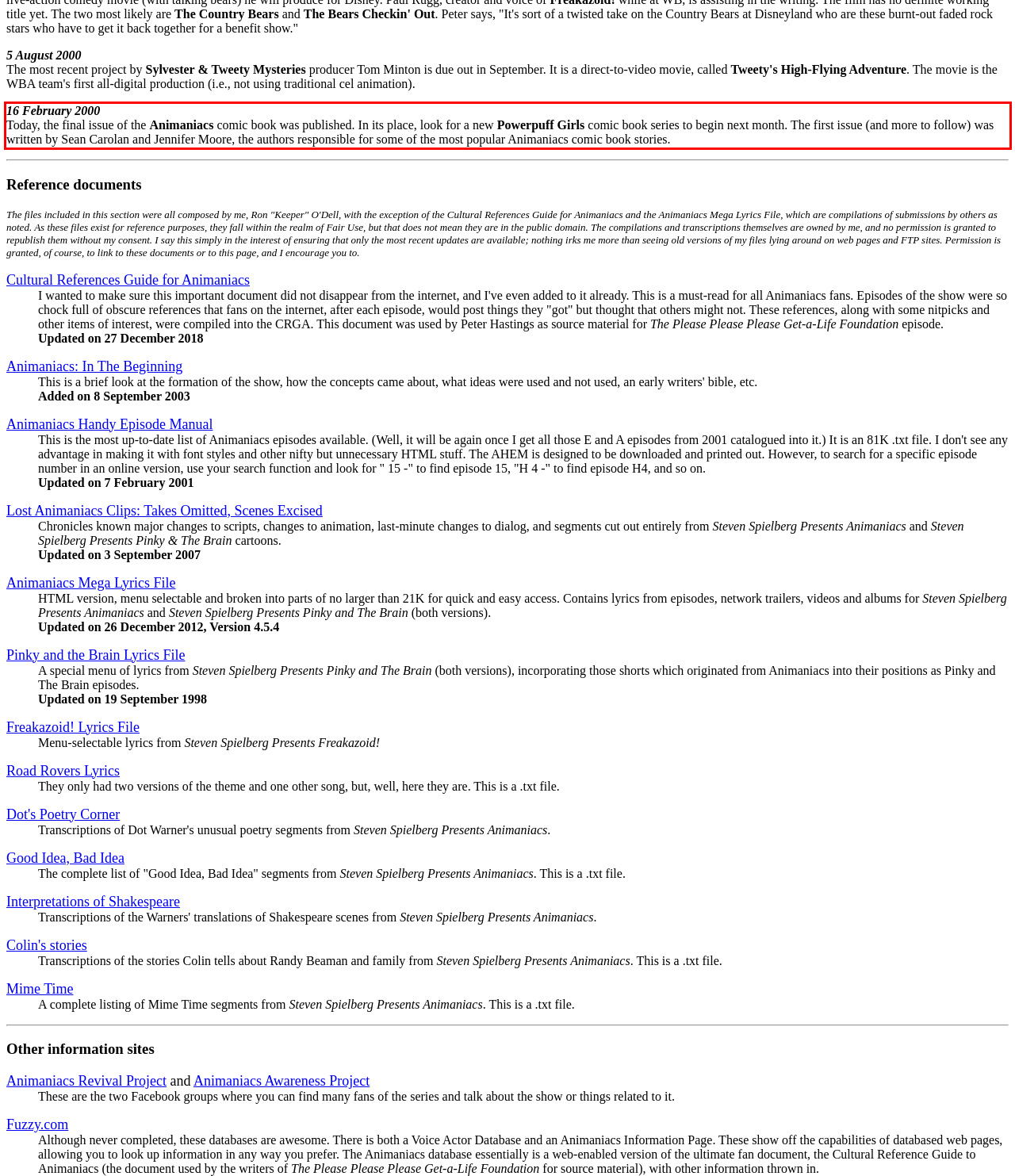Review the webpage screenshot provided, and perform OCR to extract the text from the red bounding box.

16 February 2000 Today, the final issue of the Animaniacs comic book was published. In its place, look for a new Powerpuff Girls comic book series to begin next month. The first issue (and more to follow) was written by Sean Carolan and Jennifer Moore, the authors responsible for some of the most popular Animaniacs comic book stories.